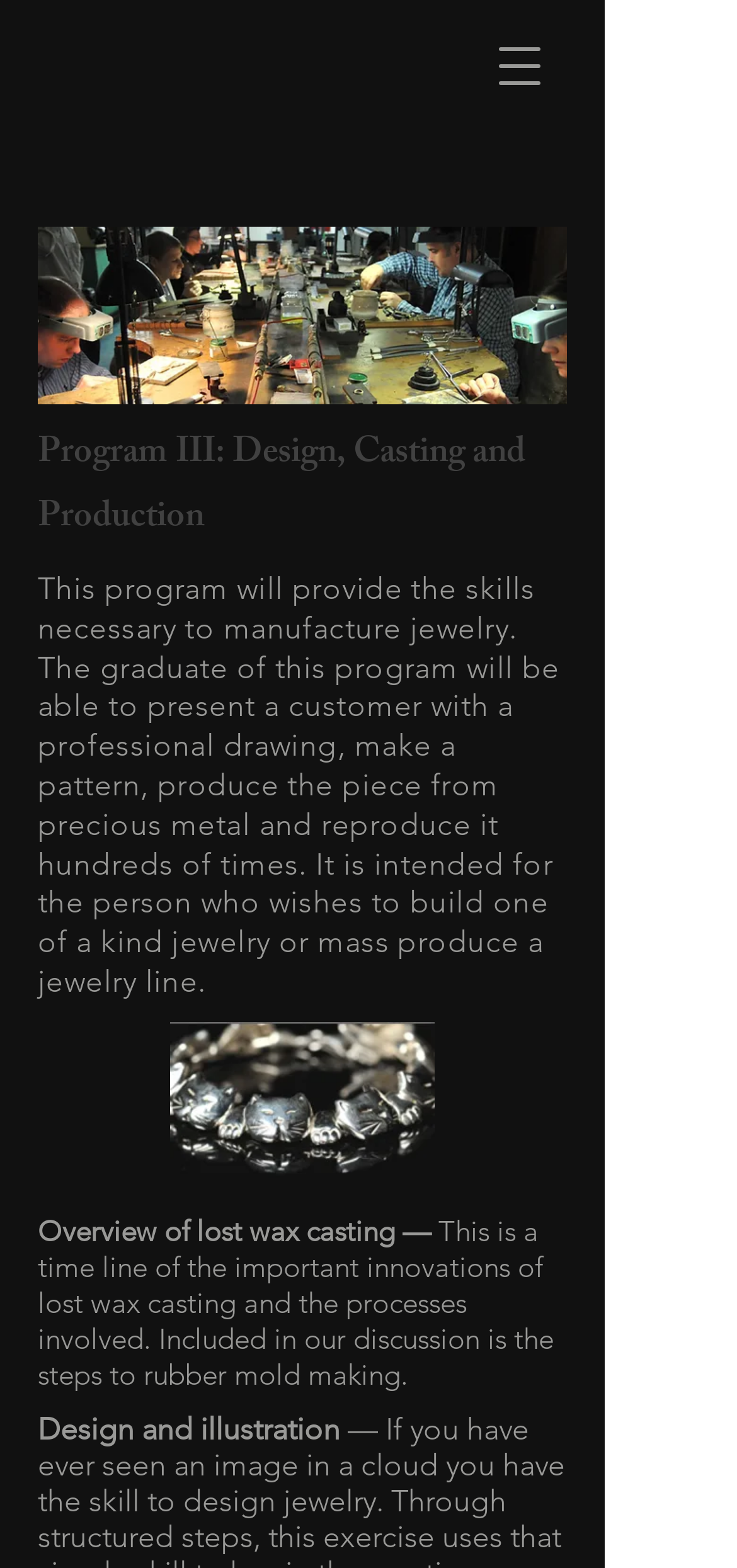What is the main topic of this program?
Based on the visual information, provide a detailed and comprehensive answer.

Based on the heading 'Program III: Design, Casting and Production' and the description of the program, it is clear that the main topic of this program is jewelry design and production.